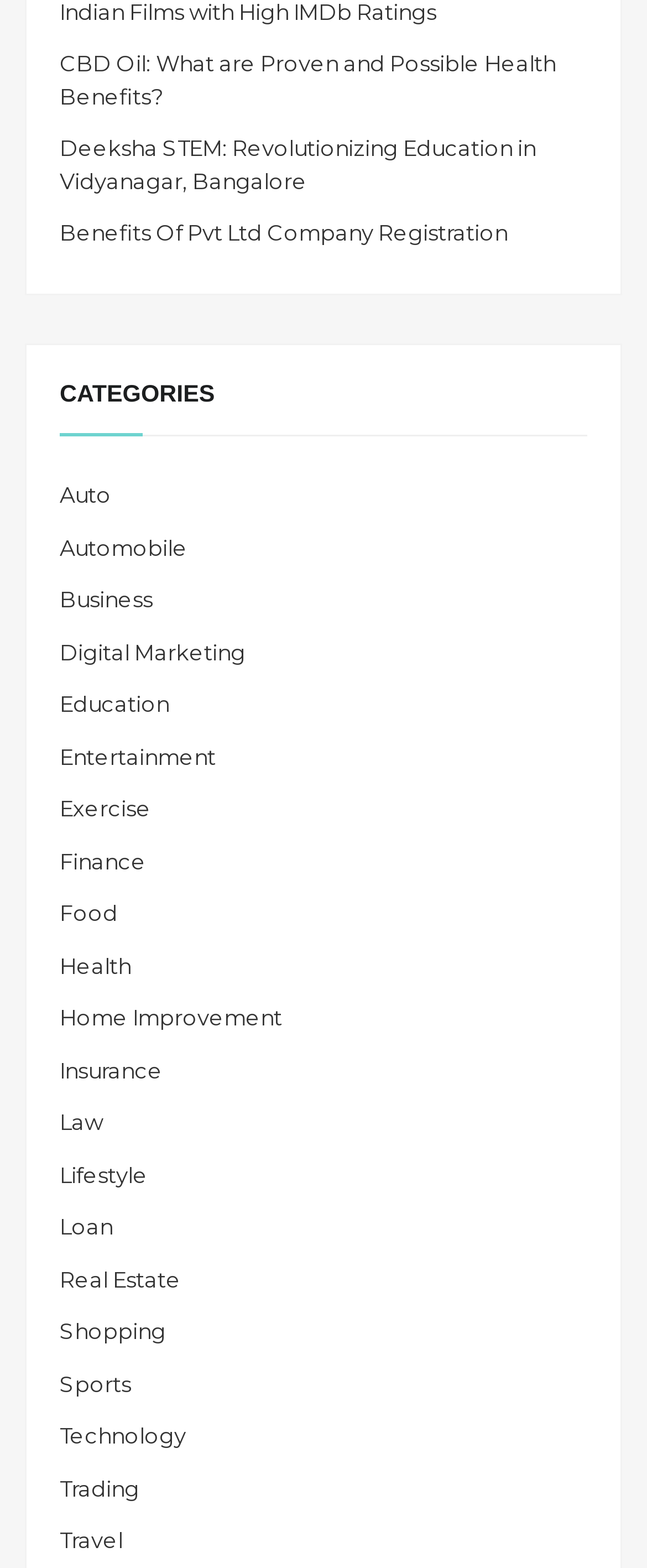Locate the bounding box coordinates of the element I should click to achieve the following instruction: "Click on the 'CBD Oil: What are Proven and Possible Health Benefits?' link".

[0.092, 0.032, 0.859, 0.069]